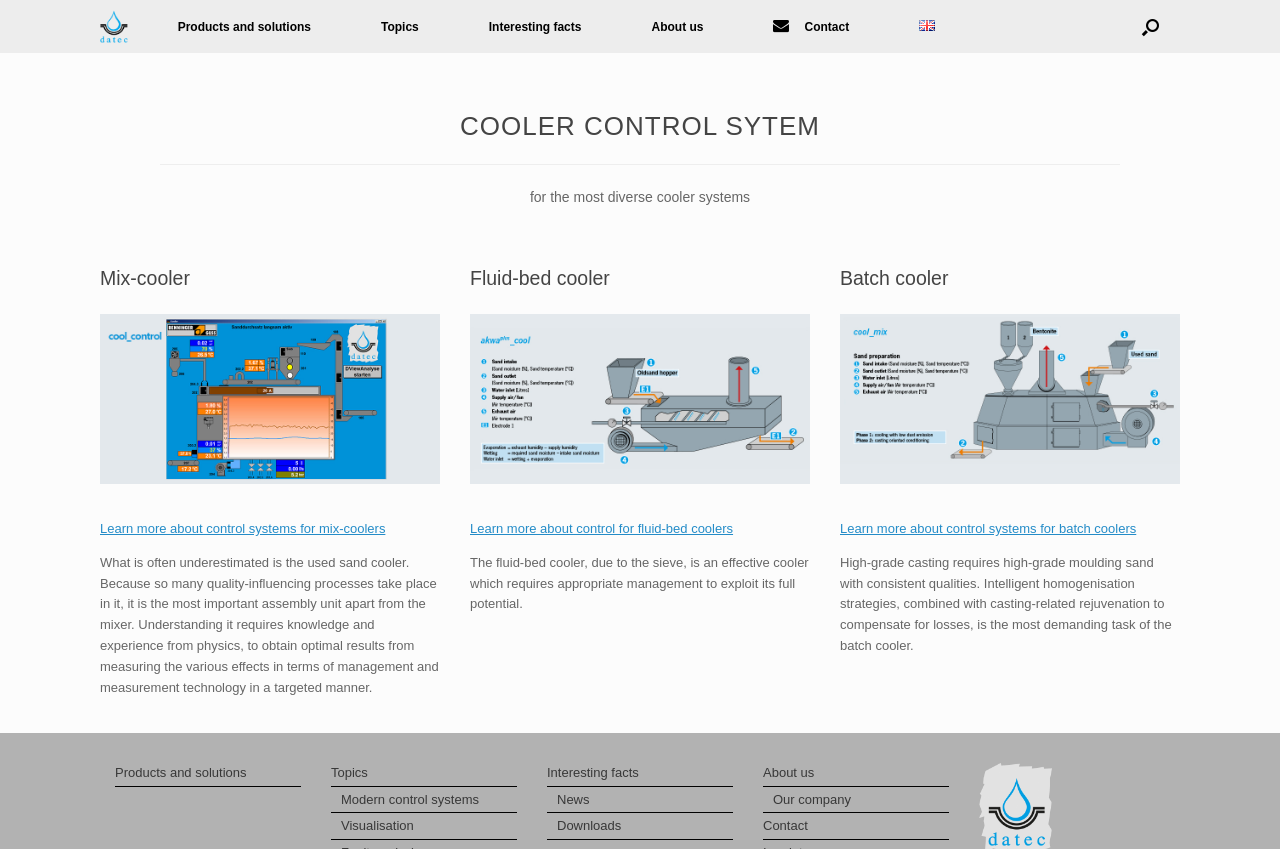How many navigation menus are there on the webpage?
Examine the image closely and answer the question with as much detail as possible.

There are two navigation menus on the webpage: one at the top and another at the bottom. The top navigation menu has links to 'Products and solutions', 'Topics', 'Interesting facts', 'About us', and 'Contact', while the bottom navigation menu has similar links, but with some additional links to 'Modern control systems', 'Visualisation', 'News', 'Downloads', and 'Our company'.